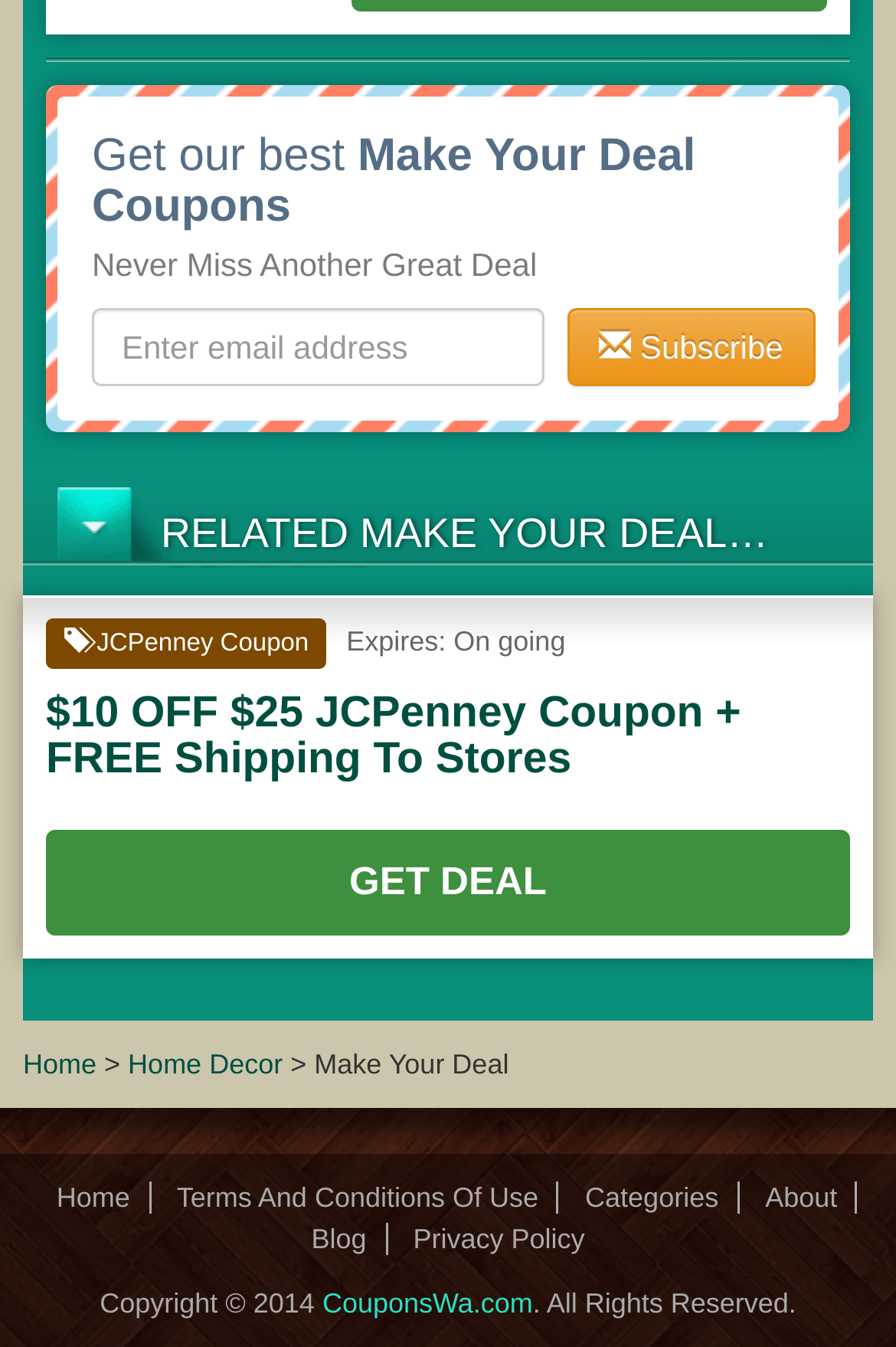Locate the bounding box coordinates of the element that should be clicked to fulfill the instruction: "Subscribe to the newsletter".

[0.632, 0.229, 0.91, 0.287]